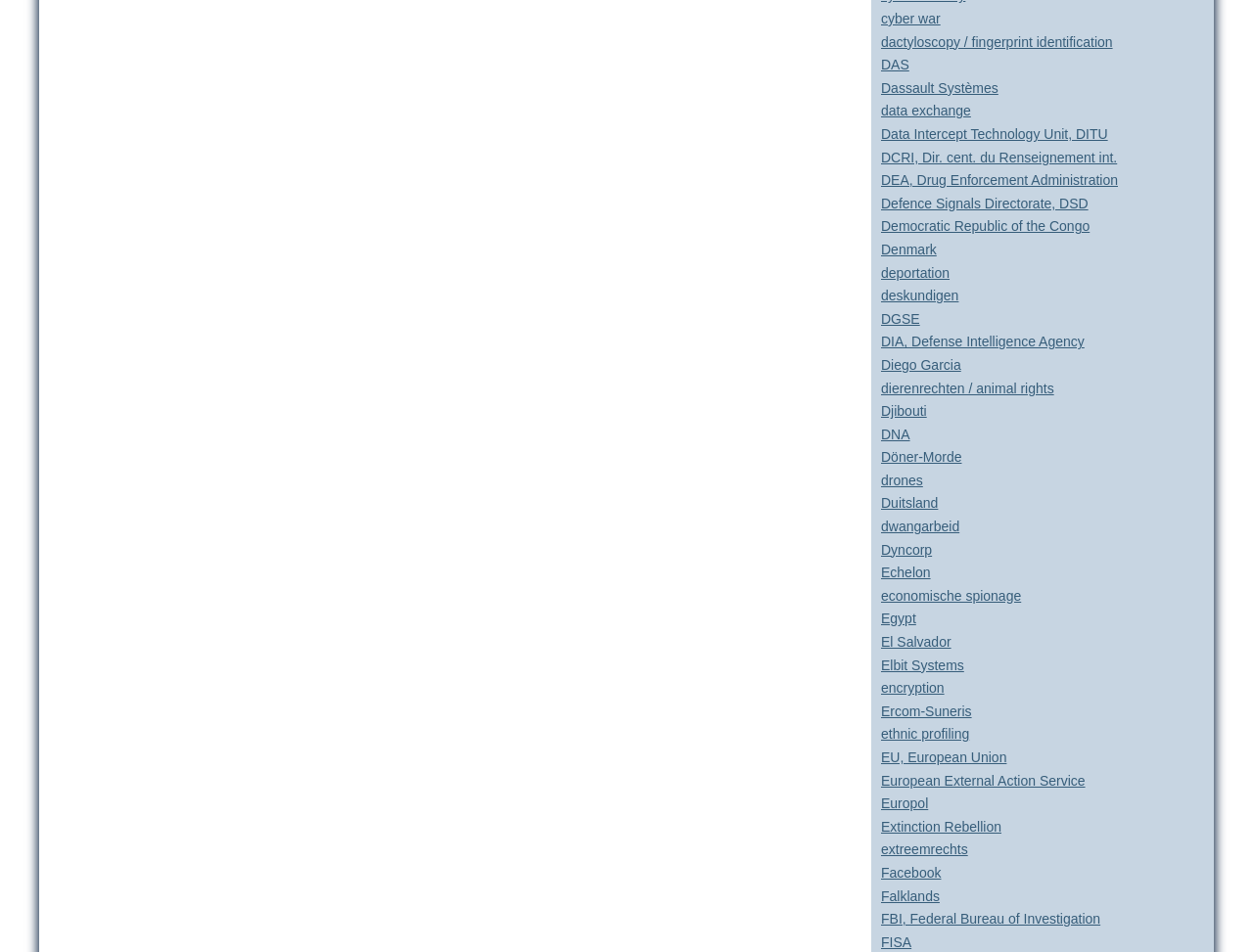Find the bounding box coordinates for the HTML element specified by: "Frauen".

None